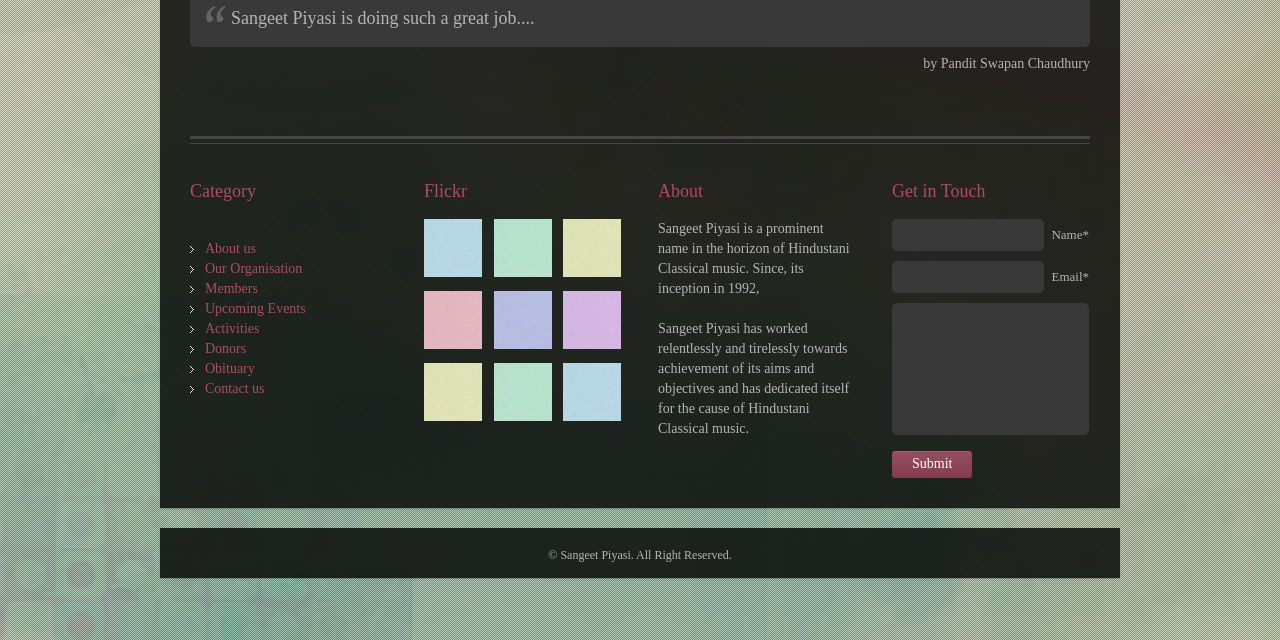Find and provide the bounding box coordinates for the UI element described here: "parent_node: Email* name="email"". The coordinates should be given as four float numbers between 0 and 1: [left, top, right, bottom].

[0.697, 0.408, 0.816, 0.458]